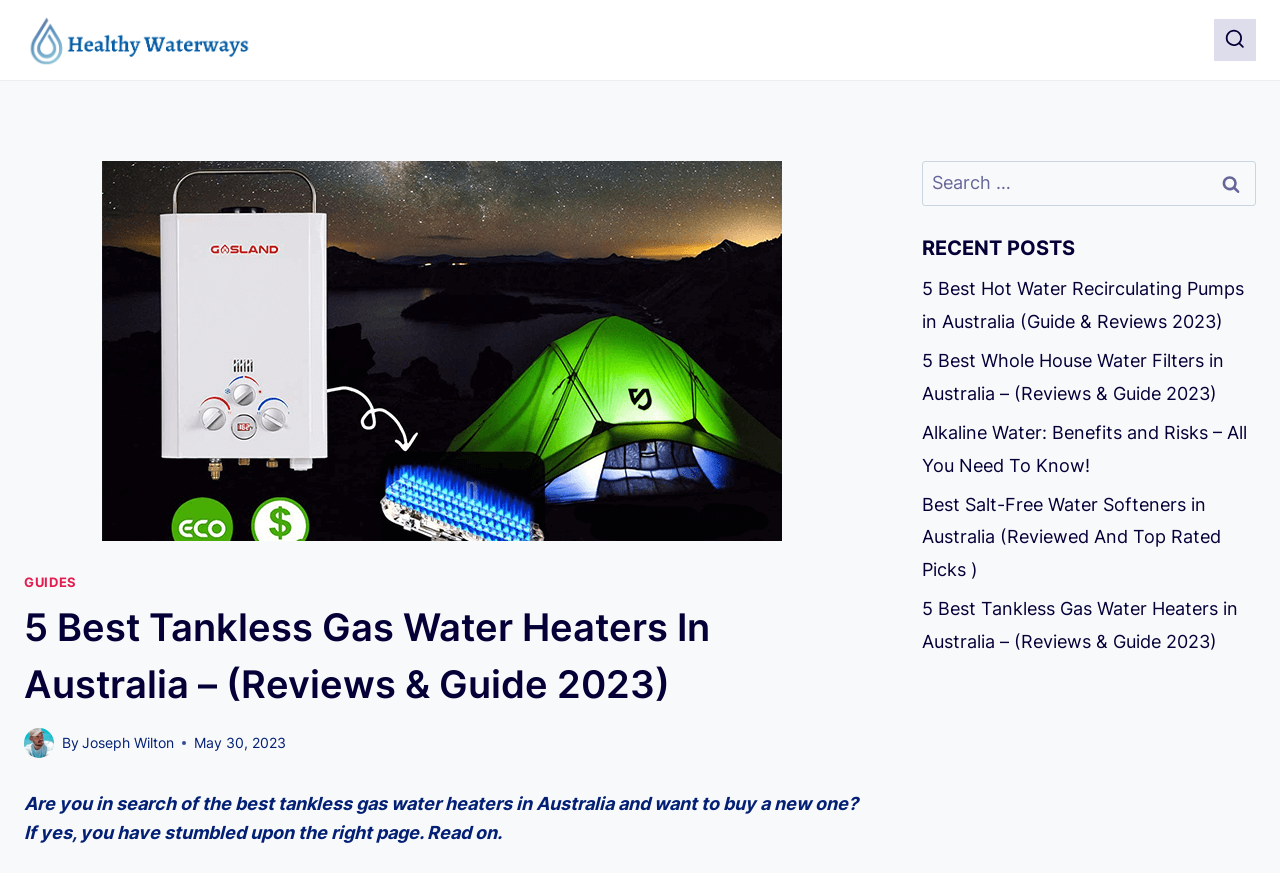What is the topic of the main article?
Using the picture, provide a one-word or short phrase answer.

Tankless gas water heaters